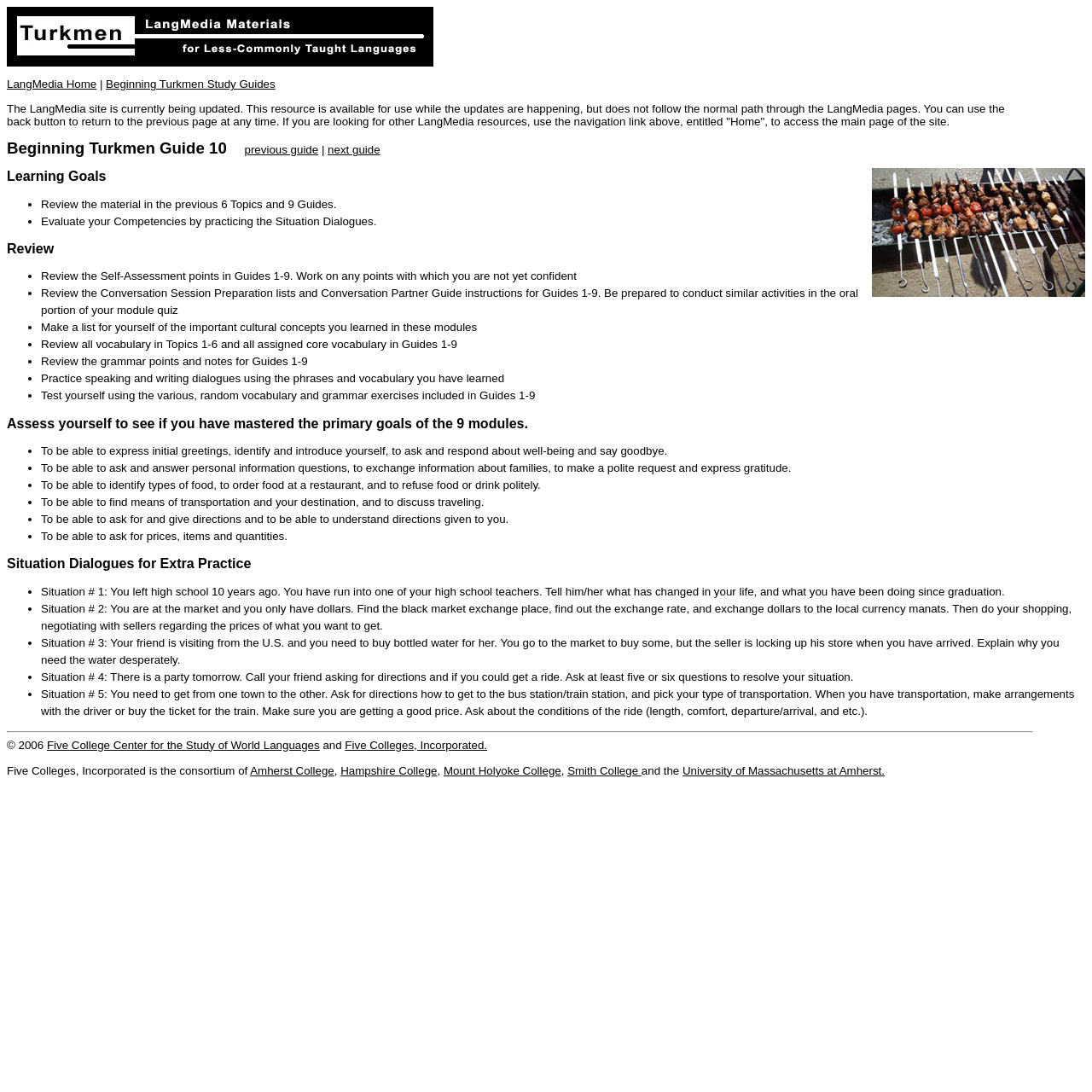Please determine the bounding box coordinates for the element that should be clicked to follow these instructions: "Click the 'Five College Center for the Study of World Languages' link".

[0.043, 0.676, 0.293, 0.688]